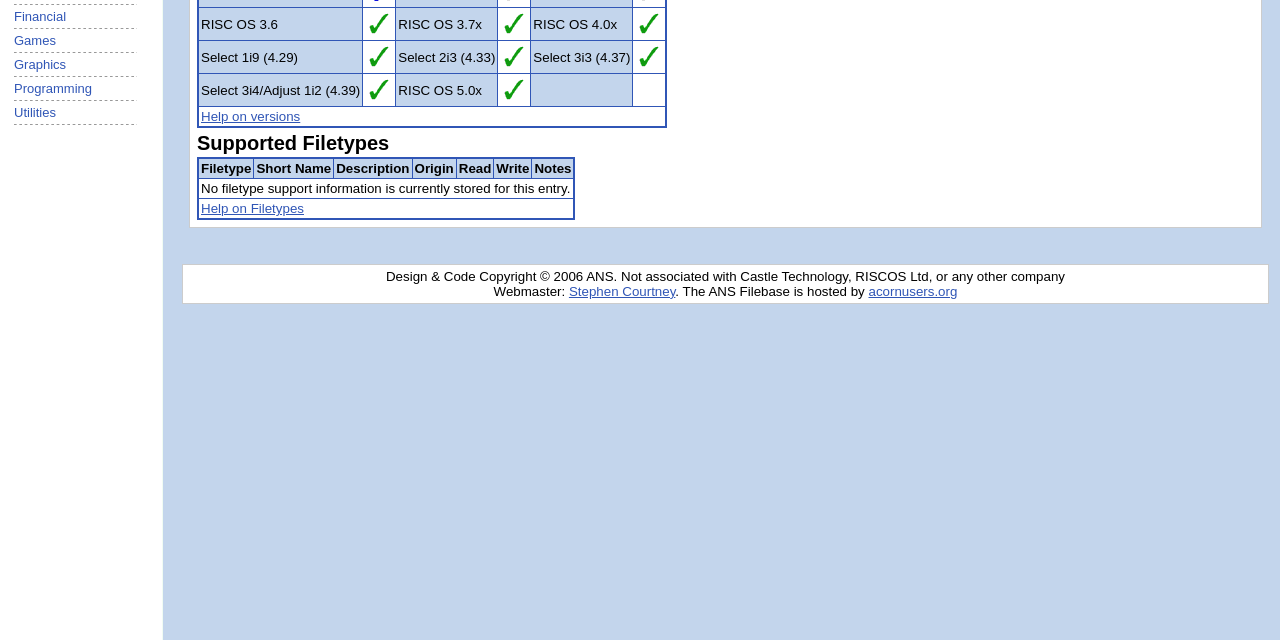Predict the bounding box of the UI element that fits this description: "Stephen Courtney".

[0.444, 0.443, 0.528, 0.467]